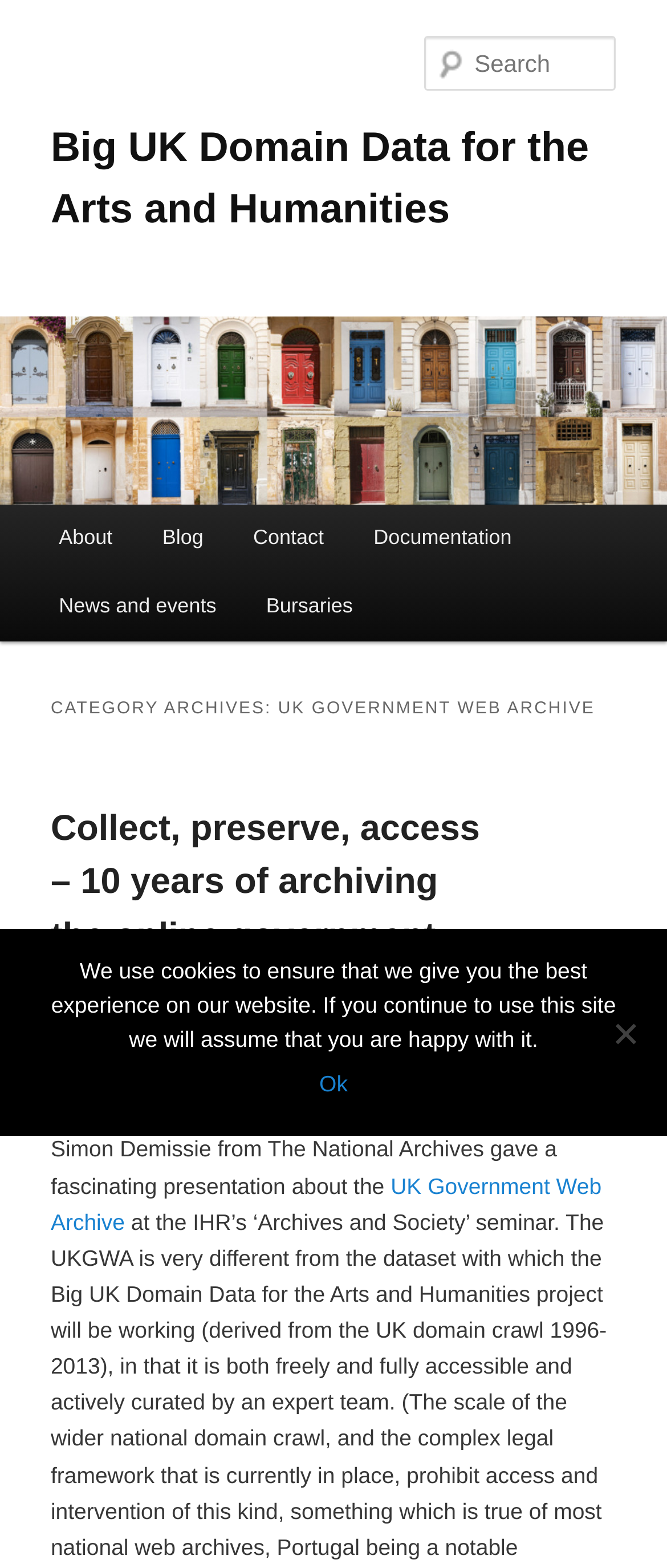Please identify the bounding box coordinates of the clickable element to fulfill the following instruction: "Go to About page". The coordinates should be four float numbers between 0 and 1, i.e., [left, top, right, bottom].

[0.051, 0.322, 0.206, 0.365]